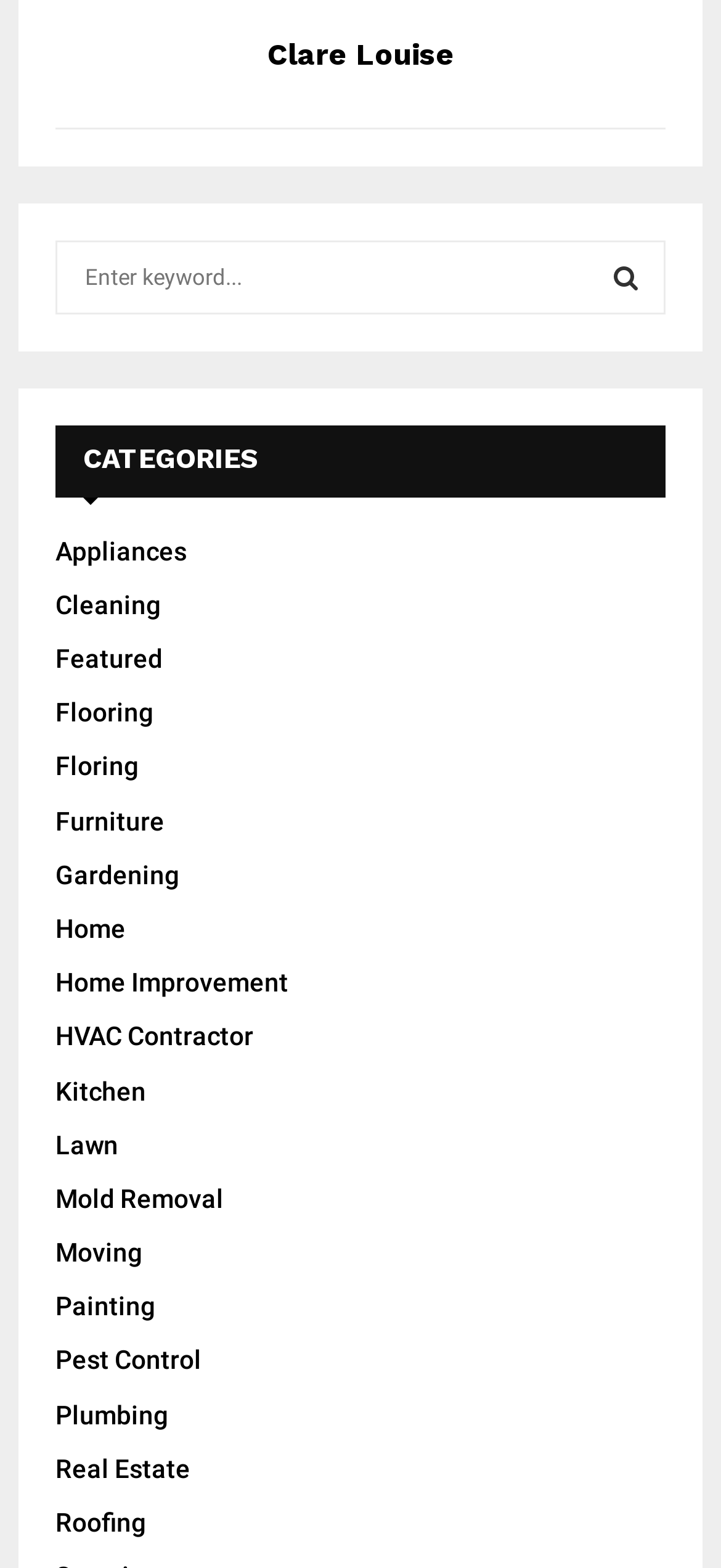Reply to the question with a brief word or phrase: What is the name of the person on the webpage?

Clare Louise